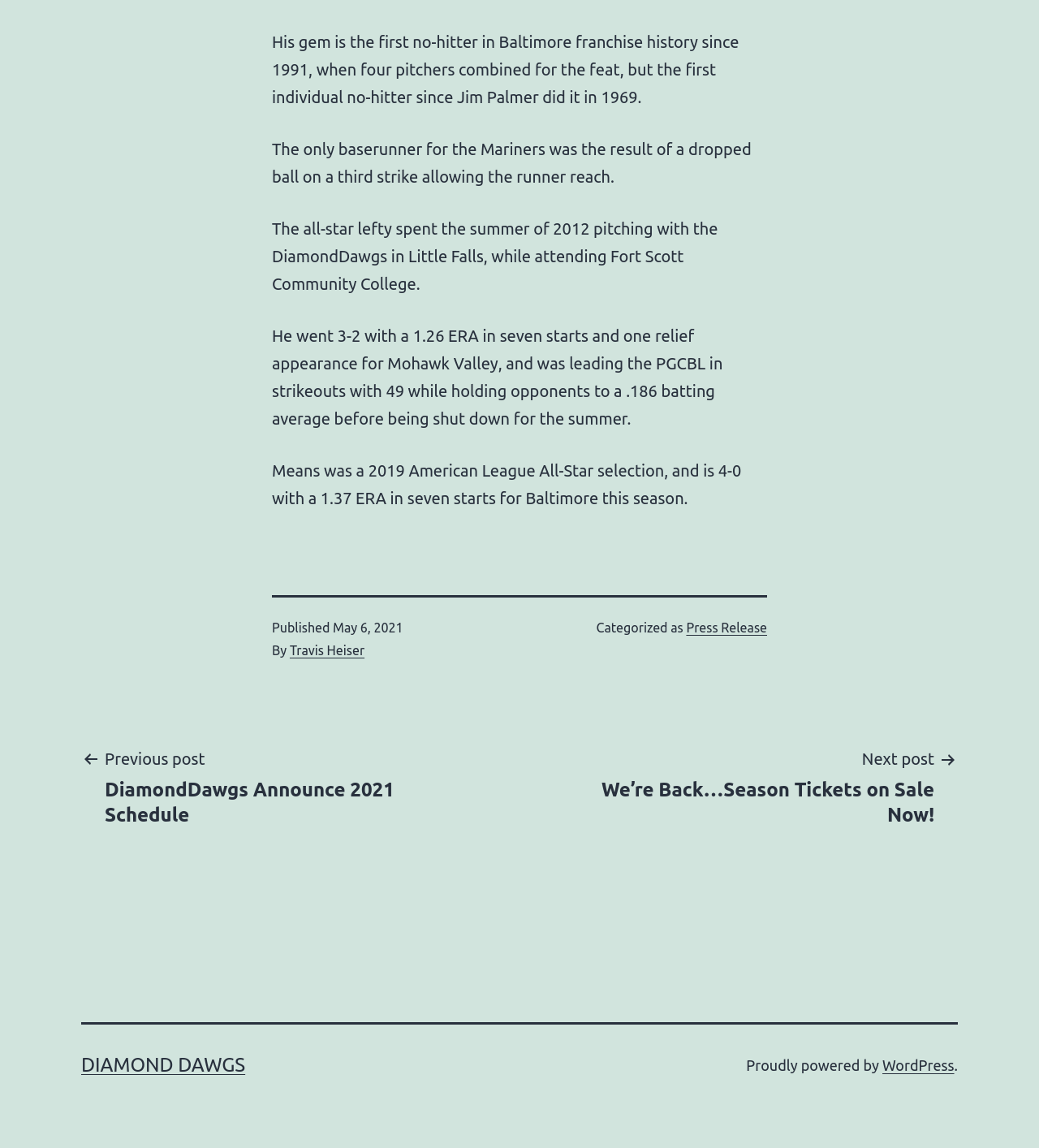Who threw the first no-hitter in Baltimore franchise history?
Your answer should be a single word or phrase derived from the screenshot.

Jim Palmer